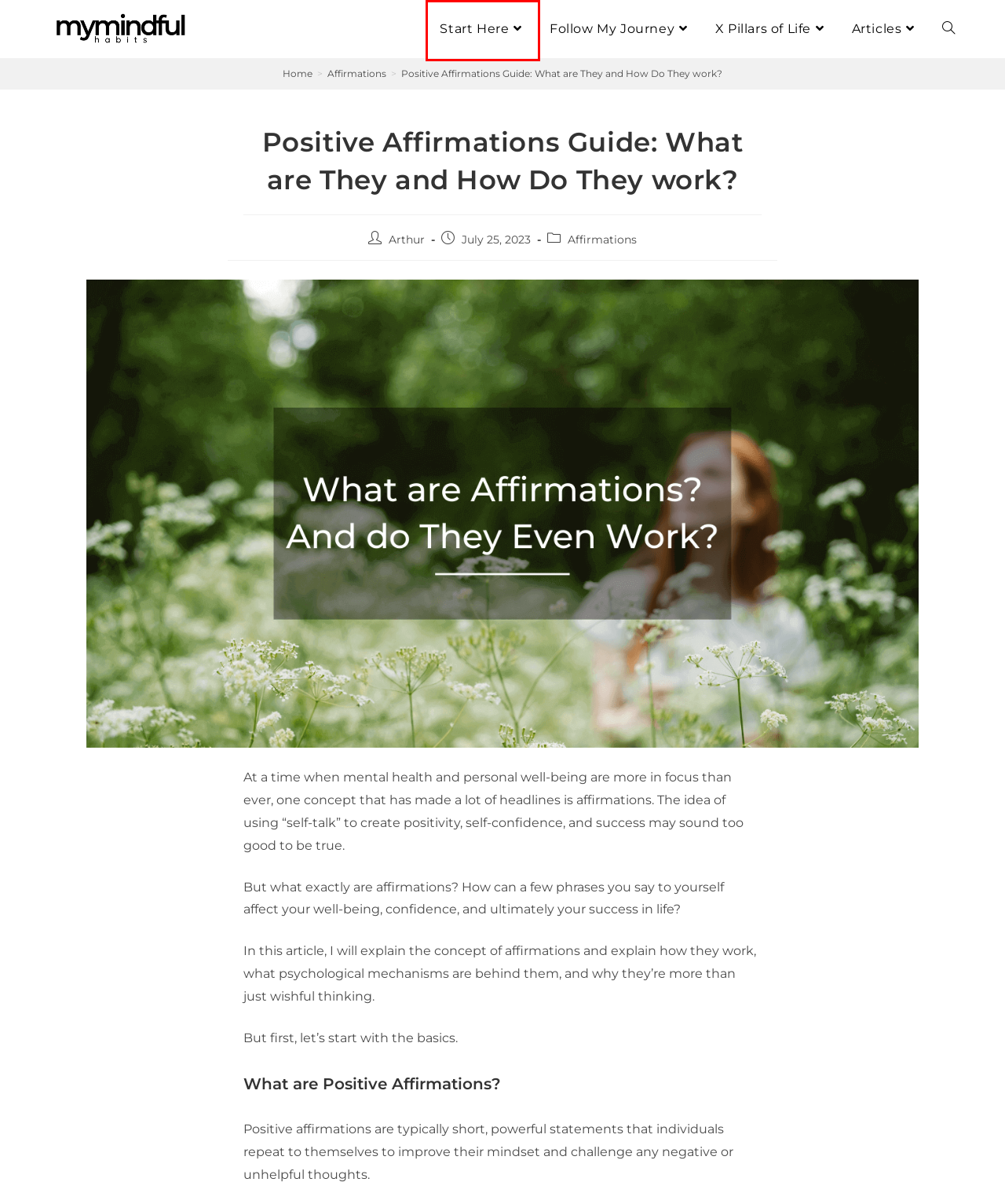Review the screenshot of a webpage which includes a red bounding box around an element. Select the description that best fits the new webpage once the element in the bounding box is clicked. Here are the candidates:
A. What I’m Doing Now - mymindfulhabits.com
B. About Me & The Project - mymindfulhabits.com
C. Blog - mymindfulhabits.com
D. Do Positive Affirmations Work? A Look at the Science | Steve Rose, PhD
E. Author: Arthur - mymindfulhabits.com
F. Category: Affirmations - mymindfulhabits.com
G. Terms and Conditions - mymindfulhabits.com
H. mymindfulhabits.com

B